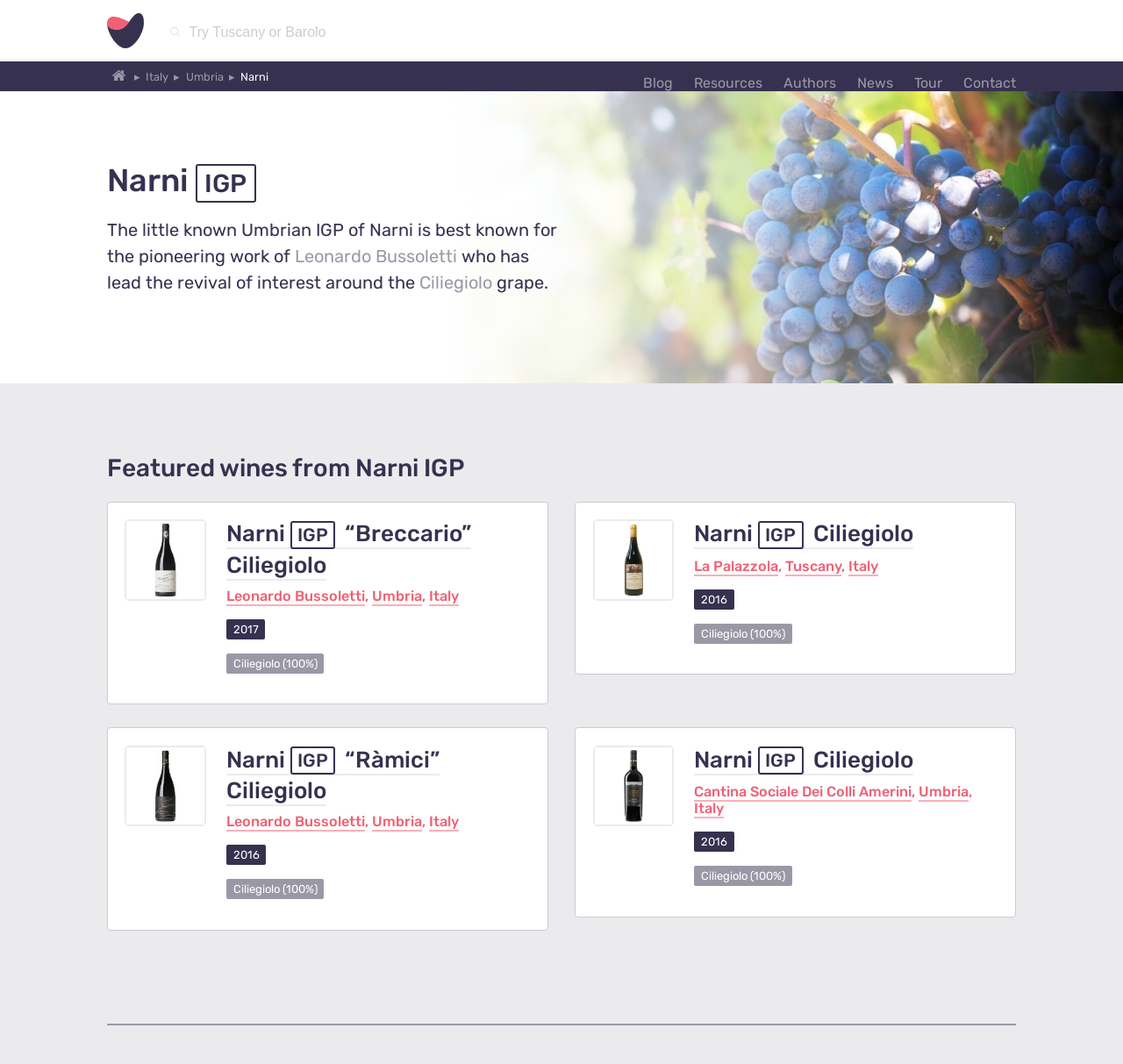What is the grape variety used in the featured wines?
Please interpret the details in the image and answer the question thoroughly.

I found the answer by looking at the wine links on the webpage, specifically the links 'Narni IGP “Breccario” Ciliegiolo', 'Narni IGP Ciliegiolo', and 'Narni IGP “Ràmici” Ciliegiolo'. All of them mention Ciliegiolo as the grape variety.